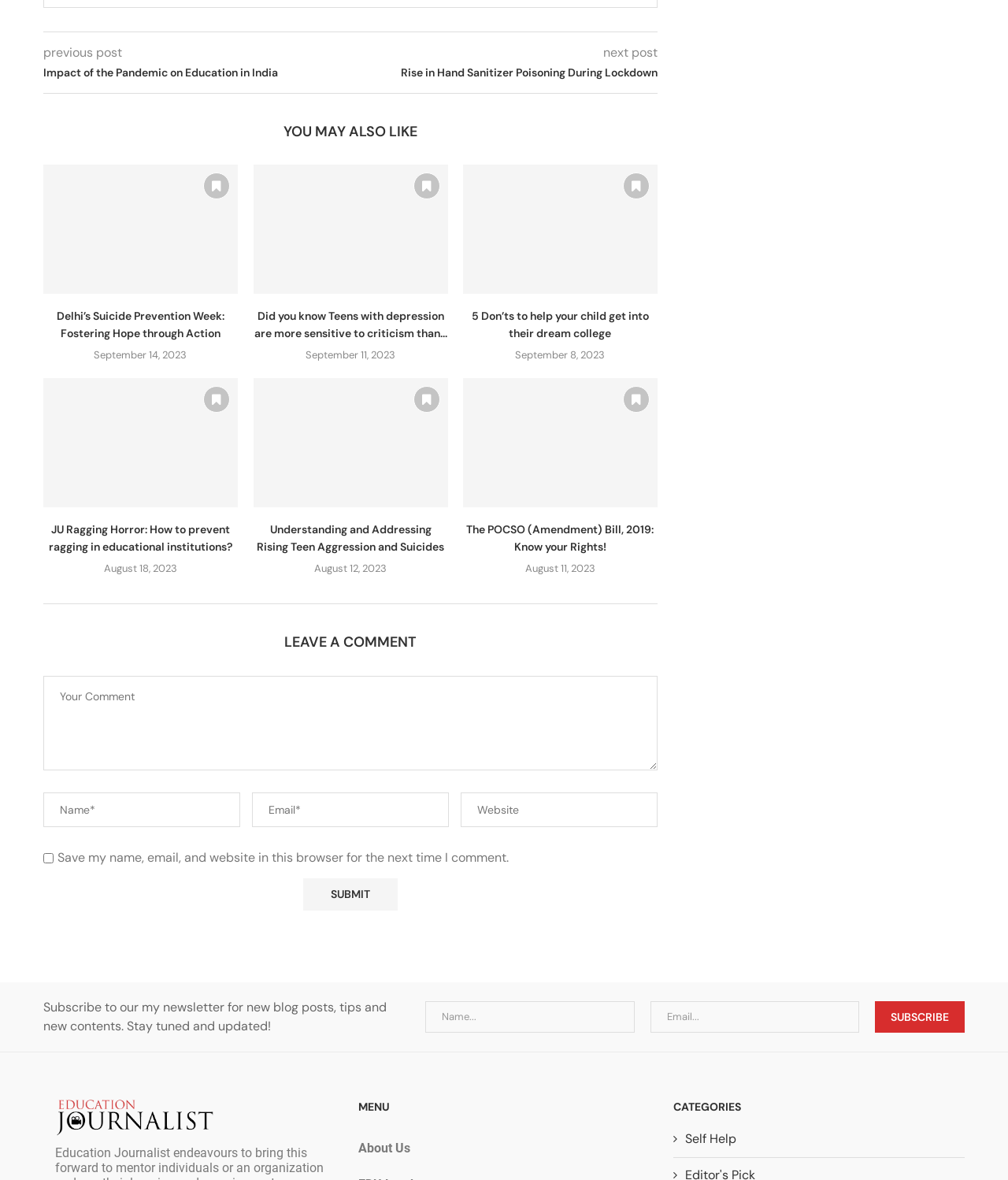What is the category of the article 'Self Help'?
Could you answer the question with a detailed and thorough explanation?

I searched for the category of the article 'Self Help' but did not find any category associated with it. The 'Self Help' link is under the 'CATEGORIES' section, but it does not have a specific category.